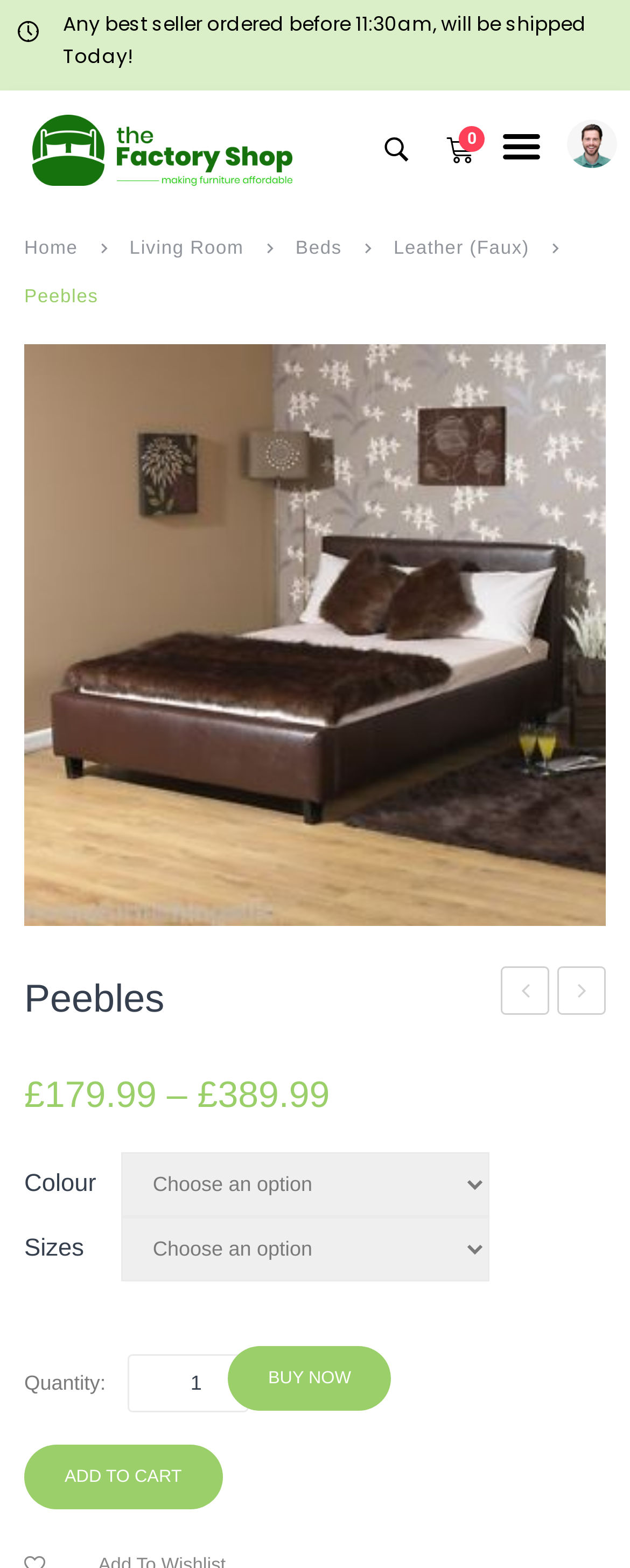Give a full account of the webpage's elements and their arrangement.

This webpage is about a product called Peebles, which is a modern bed frame. At the top left corner, there is a small image. Next to it, there is a notification stating that any best seller ordered before 11:30 am will be shipped the same day. 

Below the notification, there are three links: one with an image, another with a cart icon, and a menu toggle button. The menu toggle button is located at the top right corner. 

On the left side, there is a navigation menu, also known as a breadcrumb, which shows the path from the home page to the current product page. The navigation menu consists of links to the home page, living room, beds, and leather (faux) categories, with the current product, Peebles, highlighted.

Below the navigation menu, there is a large image of the product, which takes up most of the page's width. 

On the right side of the image, there are two links with icons, Agra and Michaela. 

Below the image, there is a heading with the product name, Peebles, followed by the price information, which includes the original price and the discounted price. 

Under the price information, there is a table with two rows, each containing a label and a dropdown menu. The labels are Colour and Sizes, and the dropdown menus allow users to choose an option. 

Below the table, there is a quantity selector, where users can input the desired quantity. Next to it, there are two buttons: ADD TO CART and BUY NOW. The ADD TO CART button is located at the bottom left corner, and the BUY NOW button is located at the bottom center.